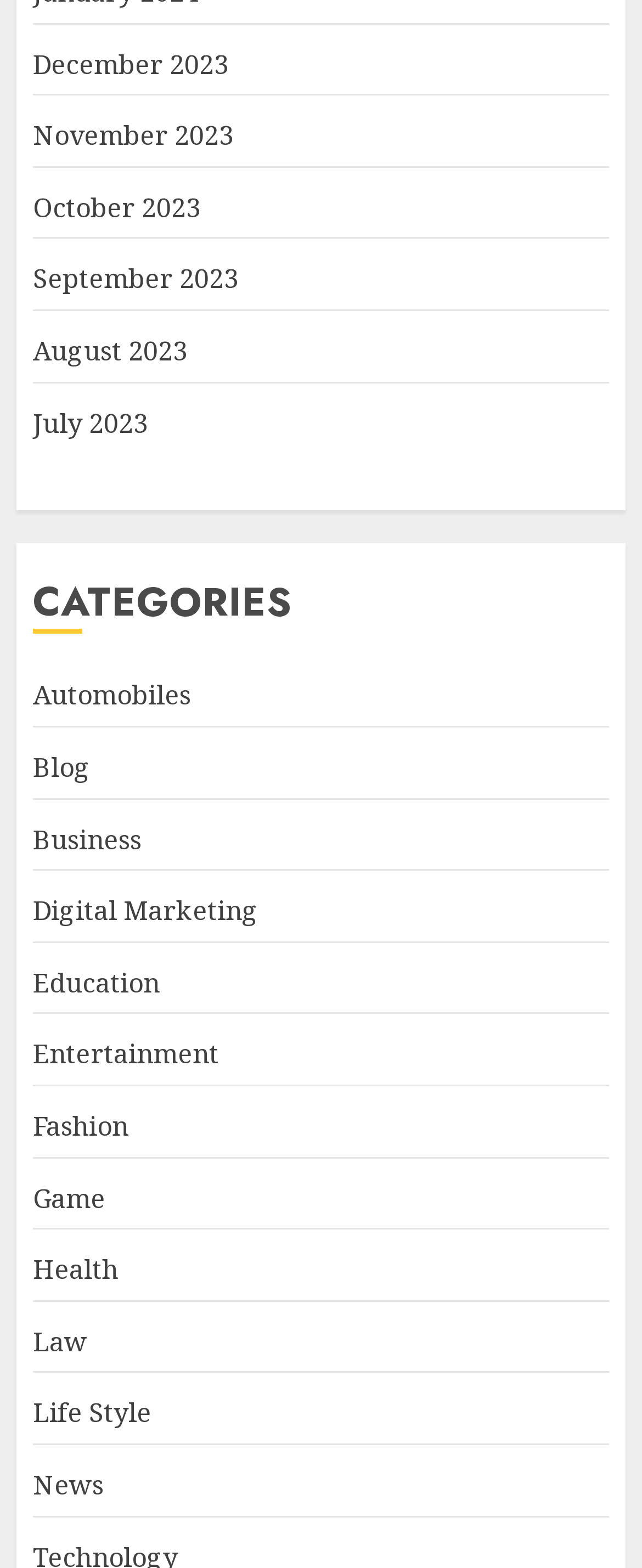What is the first category listed under CATEGORIES?
Provide a detailed answer to the question, using the image to inform your response.

The first category listed under the 'CATEGORIES' heading is 'Automobiles', which is a link on the webpage.